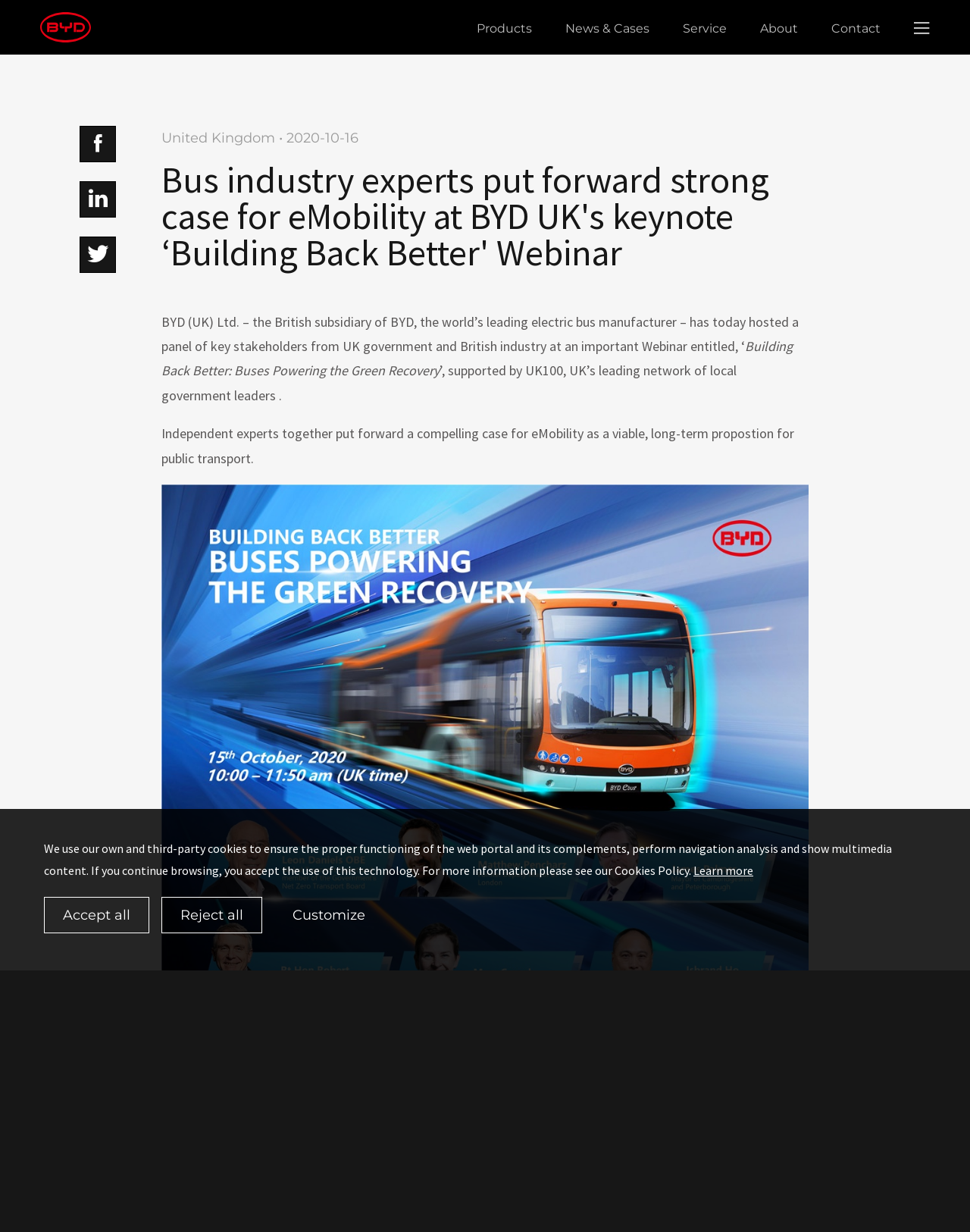What is the purpose of technically required cookies?
Please elaborate on the answer to the question with detailed information.

I found the answer by analyzing the text content related to cookies, specifically the sentence 'Required web technologies and cookies make our website technically accessible to and usable for you.'